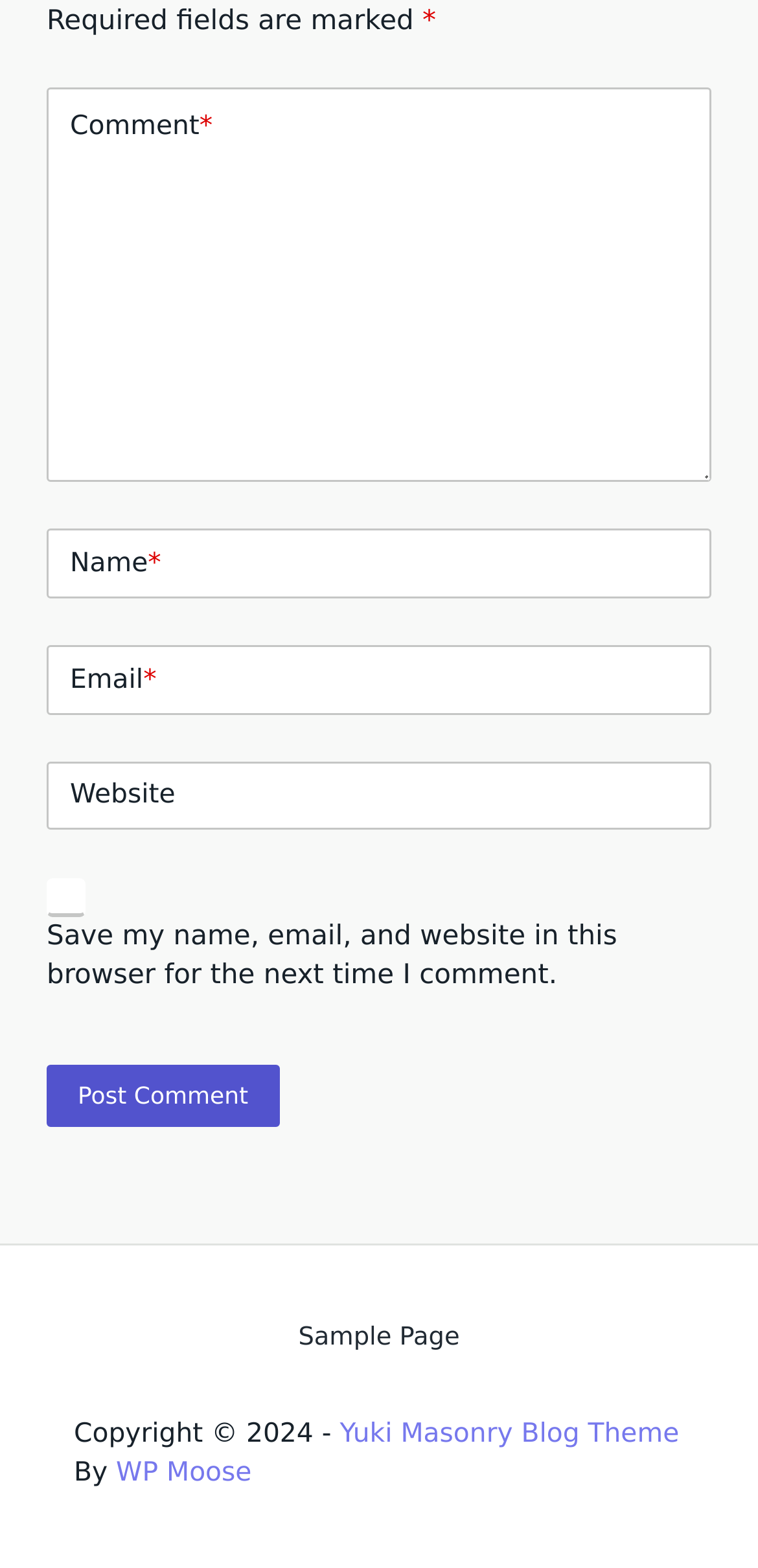Locate the bounding box for the described UI element: "Yuki Masonry Blog Theme". Ensure the coordinates are four float numbers between 0 and 1, formatted as [left, top, right, bottom].

[0.448, 0.904, 0.896, 0.924]